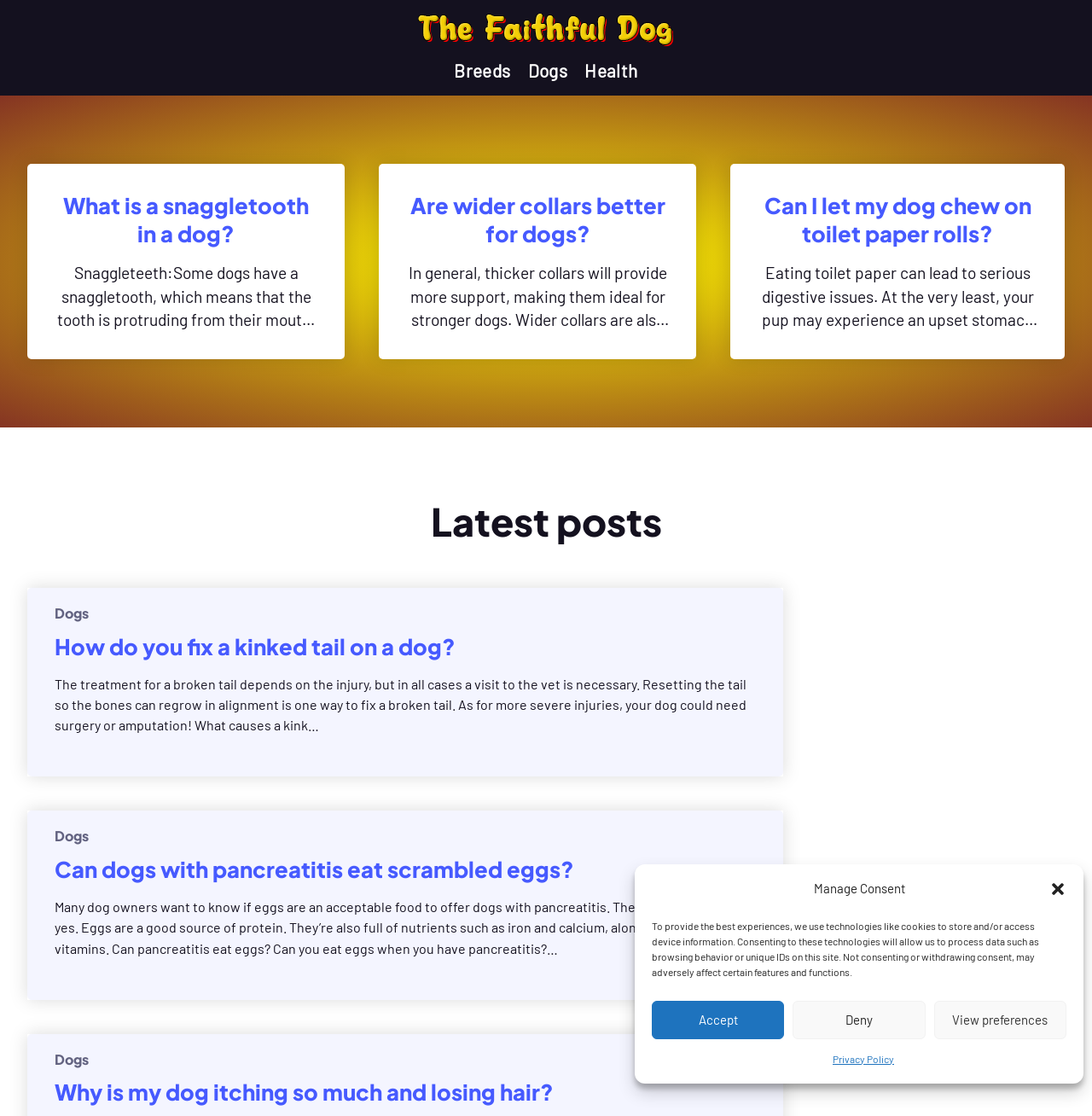Locate the bounding box coordinates of the area that needs to be clicked to fulfill the following instruction: "Learn about 'How do you fix a kinked tail on a dog?'". The coordinates should be in the format of four float numbers between 0 and 1, namely [left, top, right, bottom].

[0.05, 0.566, 0.417, 0.592]